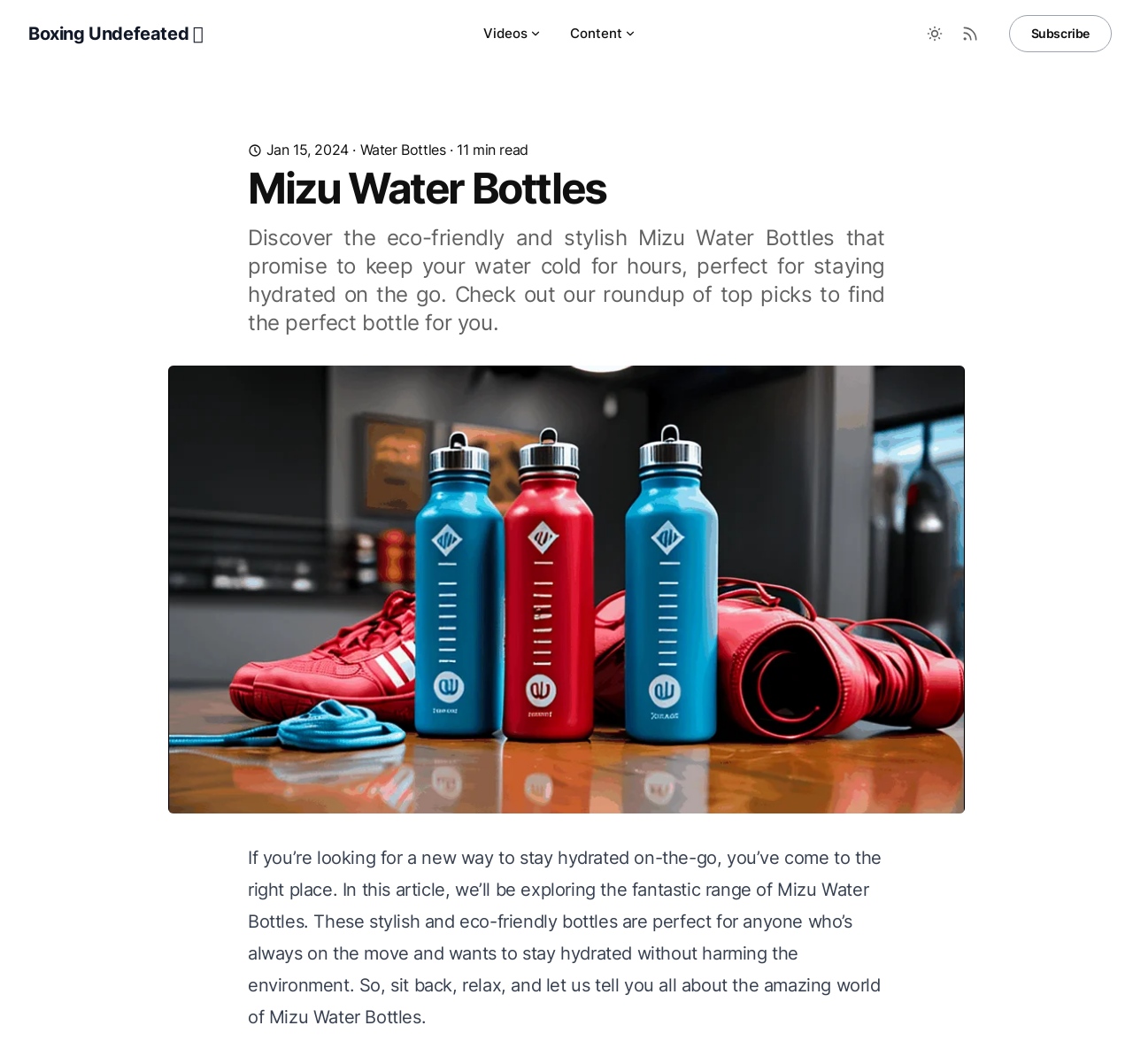Please locate and generate the primary heading on this webpage.

Mizu Water Bottles